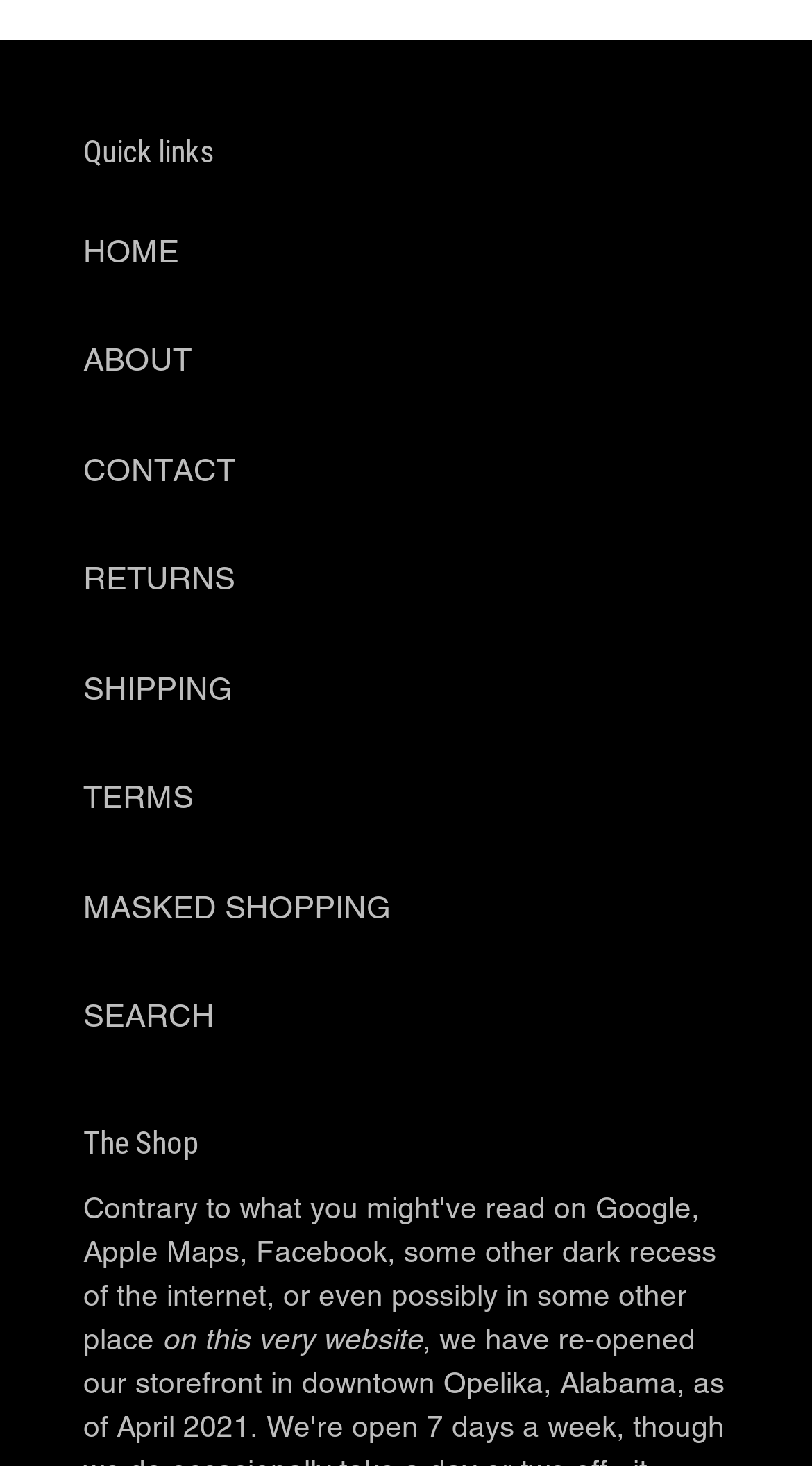Identify the bounding box coordinates for the element you need to click to achieve the following task: "search on the website". Provide the bounding box coordinates as four float numbers between 0 and 1, in the form [left, top, right, bottom].

[0.103, 0.681, 0.264, 0.705]